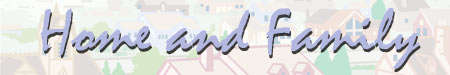What type of content is suitable for this section or feature?
Look at the image and provide a detailed response to the question.

The imagery and title of the image suggest that the section or feature is suitable for content related to family dynamics, parenting, and home-related topics, which would engage readers on subjects that matter to family-oriented audiences.